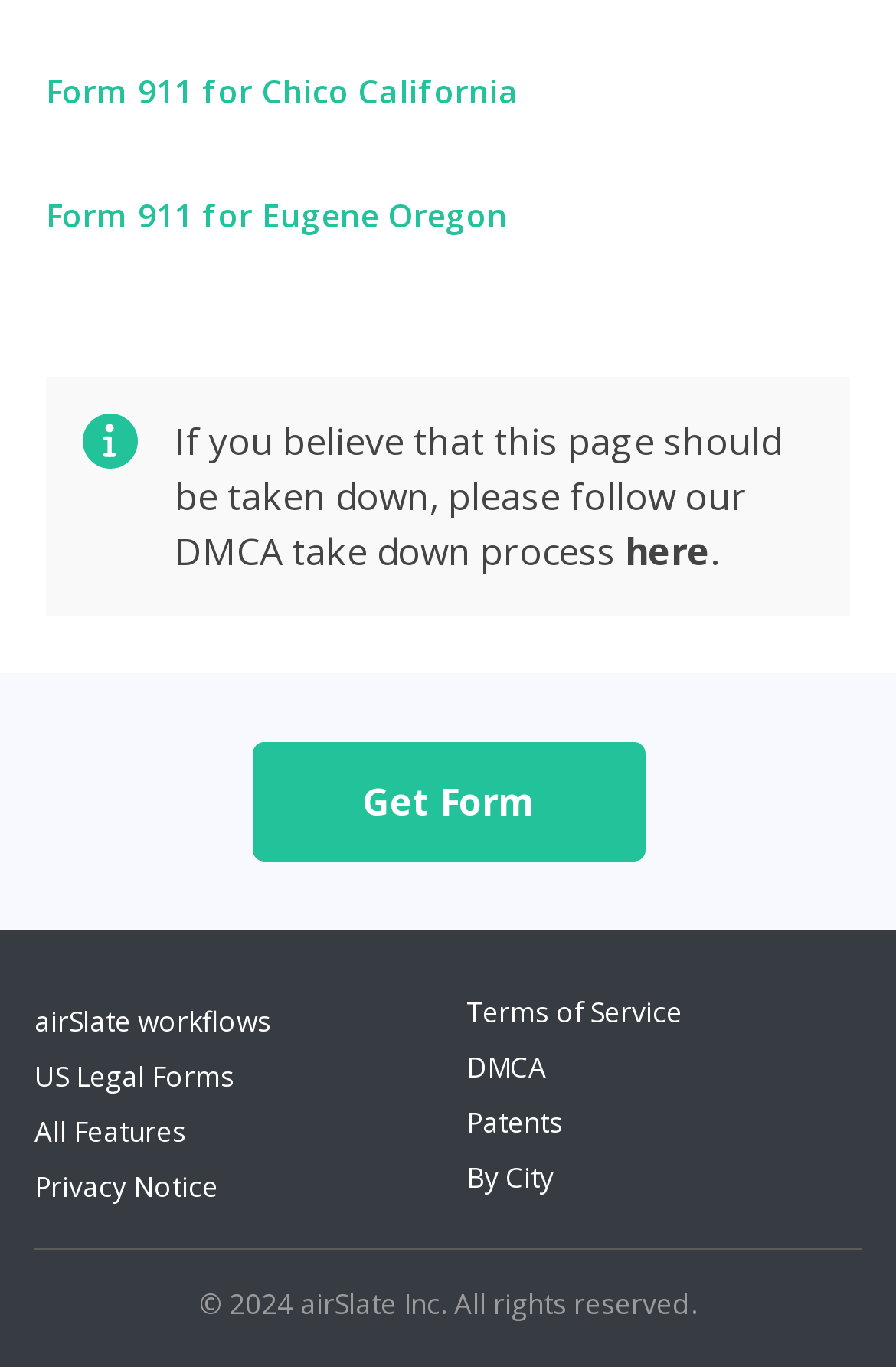Please respond in a single word or phrase: 
What is the text of the first link on the webpage?

Form 911 for Chico California